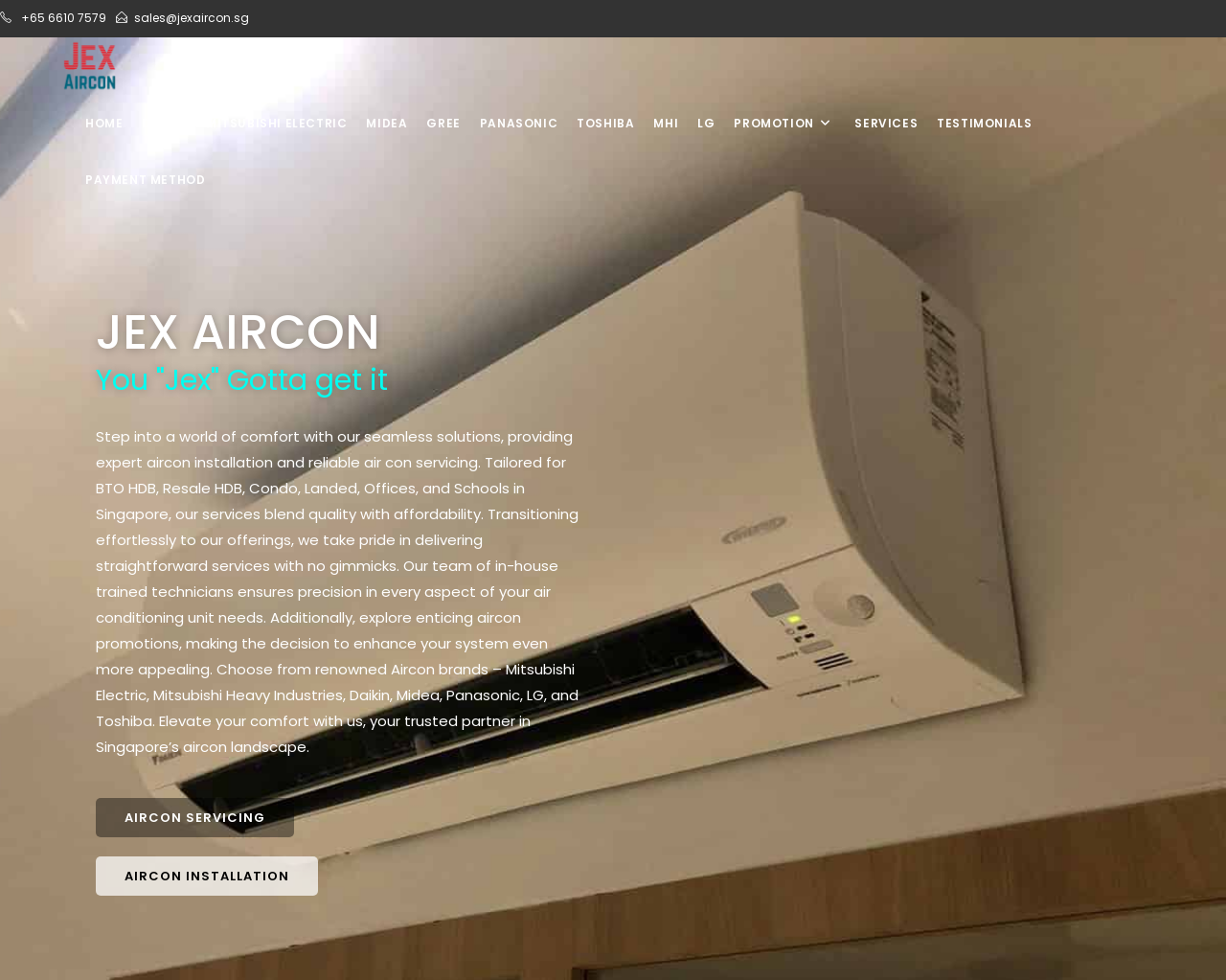Locate the bounding box coordinates of the element I should click to achieve the following instruction: "visit the homepage".

[0.05, 0.055, 0.097, 0.076]